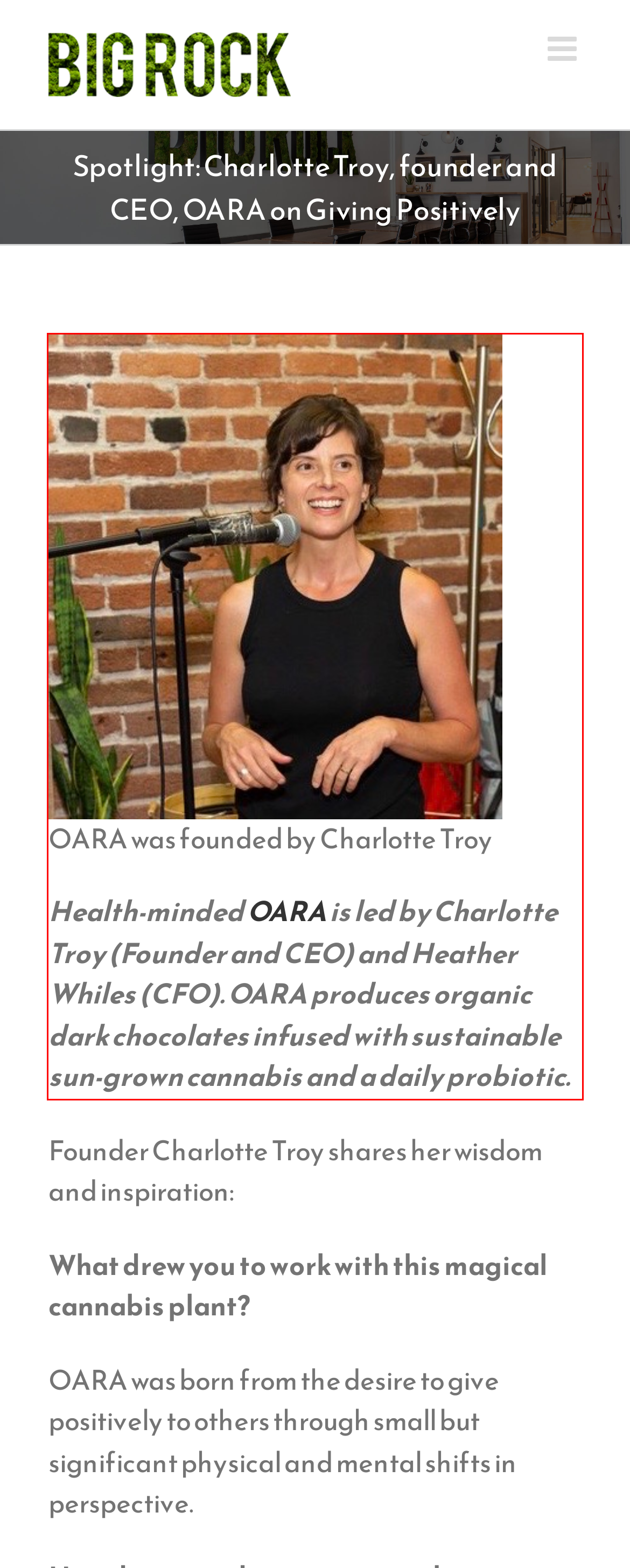Identify and extract the text within the red rectangle in the screenshot of the webpage.

Health-minded OARA is led by Charlotte Troy (Founder and CEO) and Heather Whiles (CFO). OARA produces organic dark chocolates infused with sustainable sun-grown cannabis and a daily probiotic.